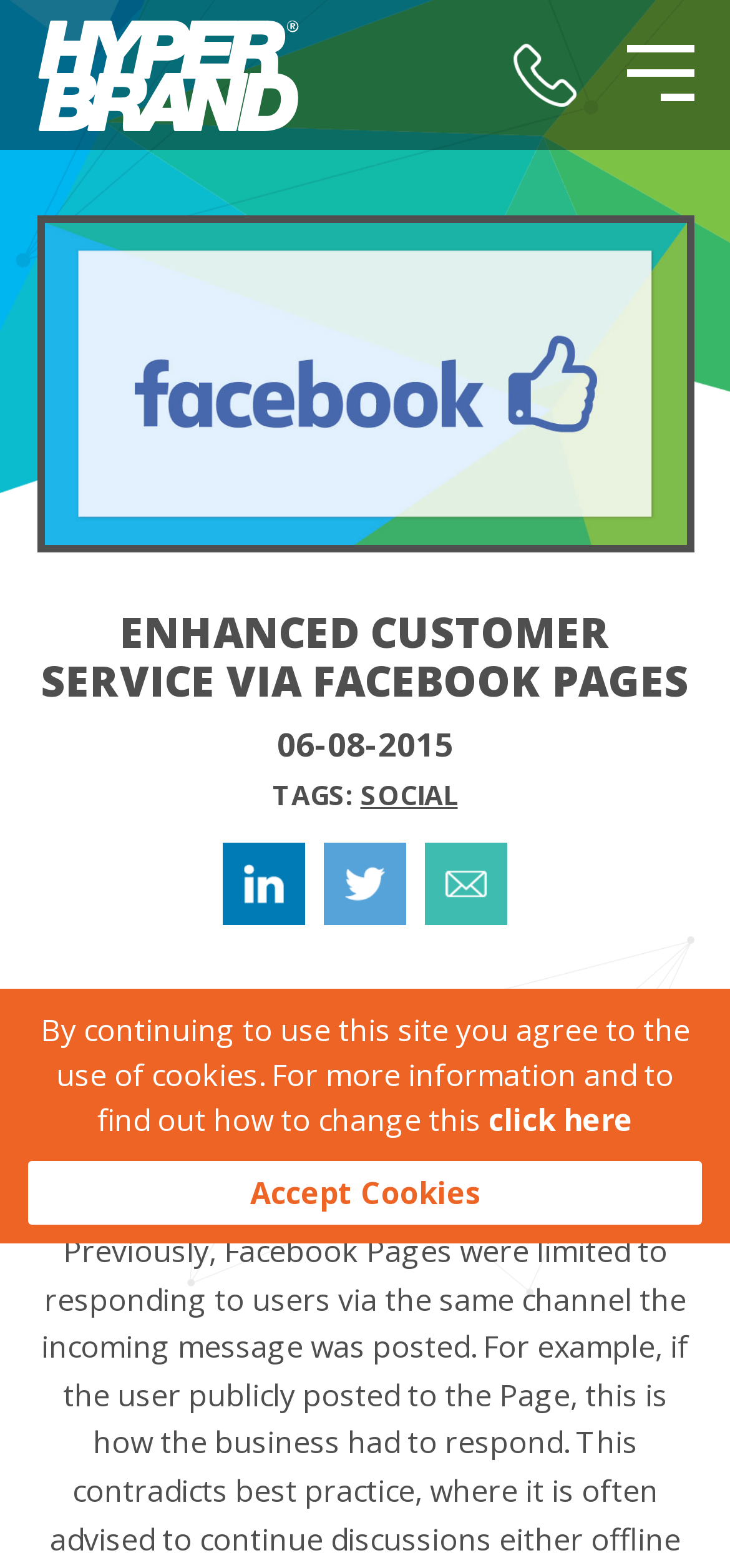Answer the question with a brief word or phrase:
What is the date of the article?

06-08-2015